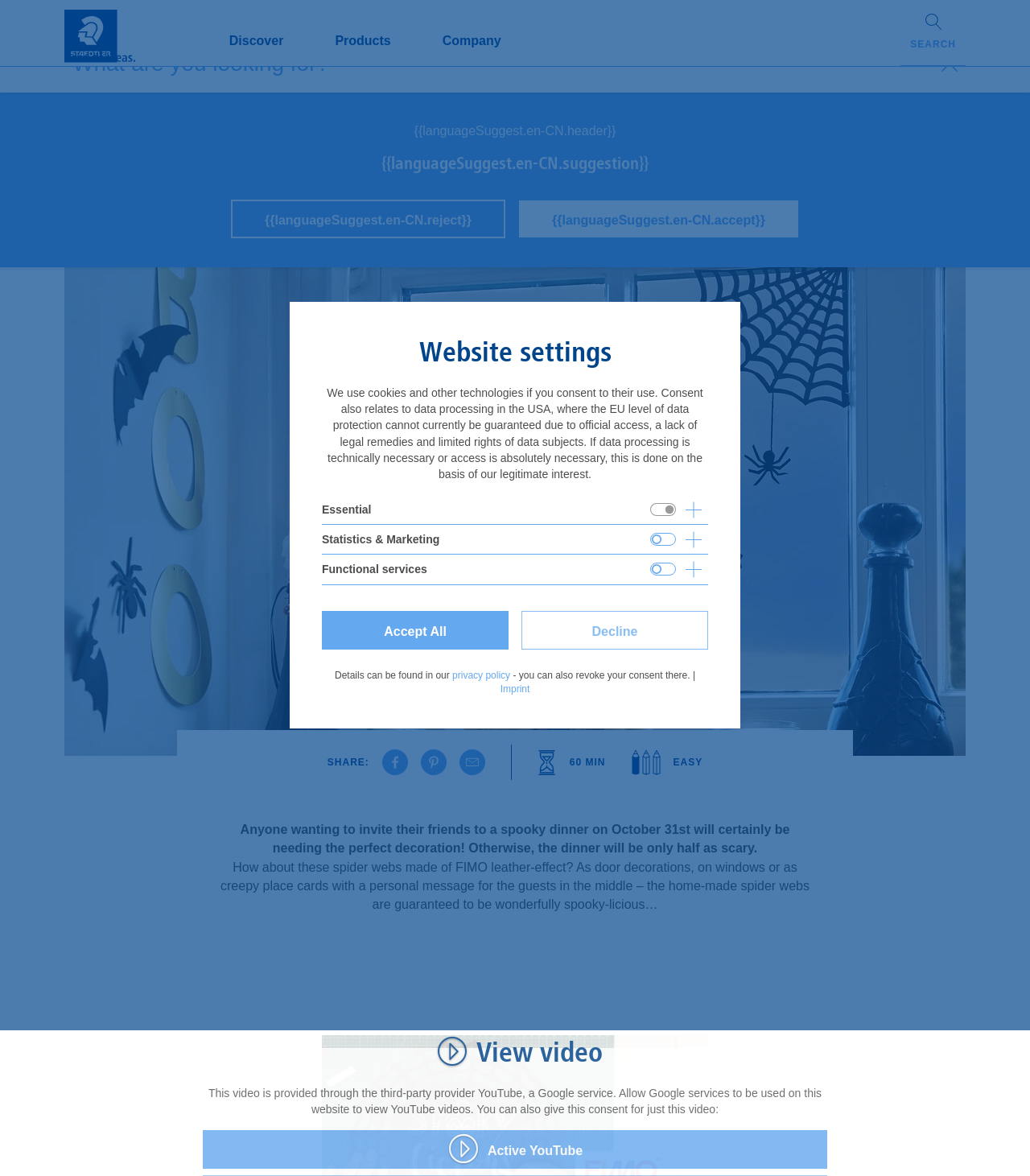Using the provided description 客座教授, find the bounding box coordinates for the UI element. Provide the coordinates in (top-left x, top-left y, bottom-right x, bottom-right y) format, ensuring all values are between 0 and 1.

None